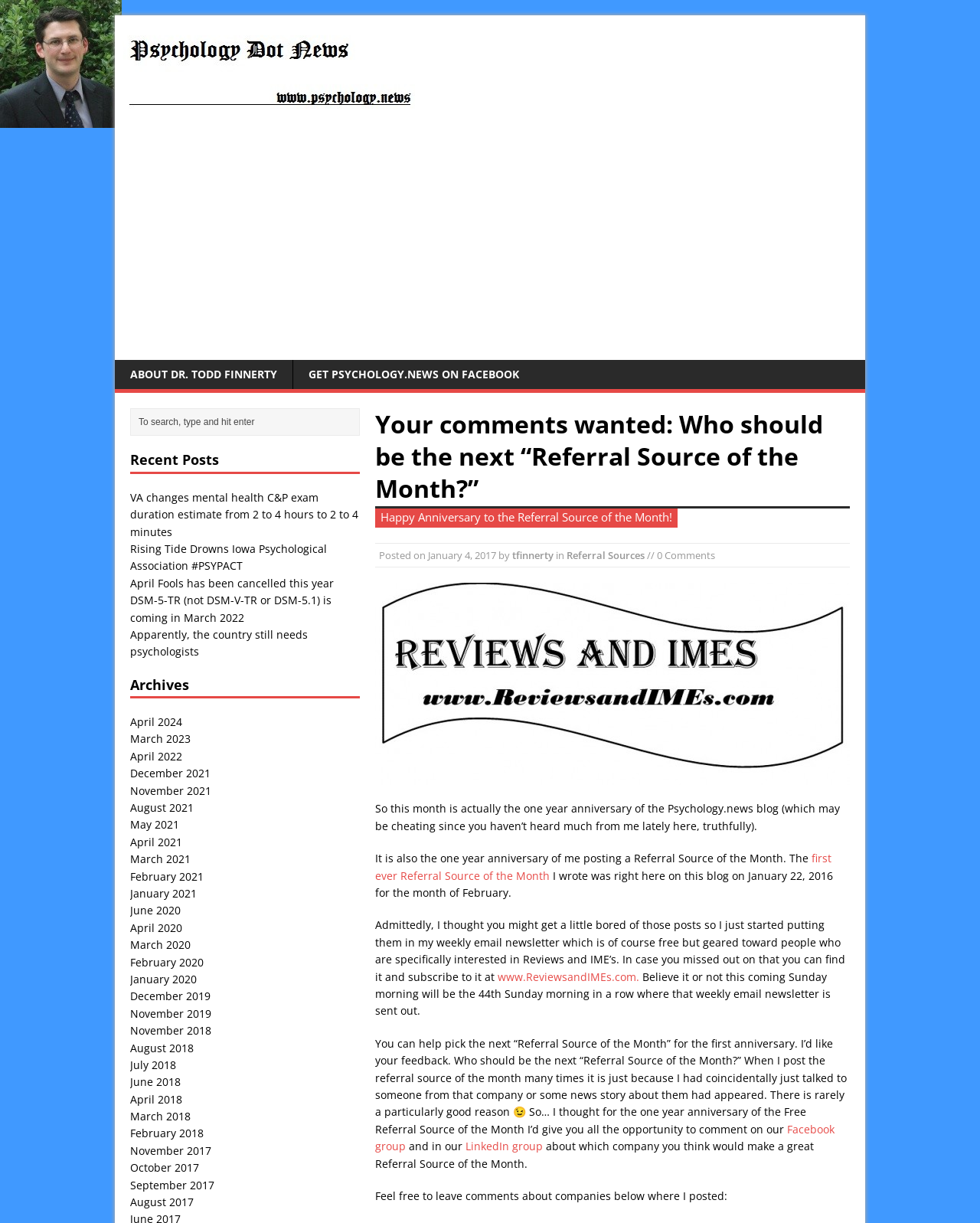Determine the bounding box coordinates of the region to click in order to accomplish the following instruction: "Search for something in the search bar". Provide the coordinates as four float numbers between 0 and 1, specifically [left, top, right, bottom].

[0.133, 0.334, 0.367, 0.357]